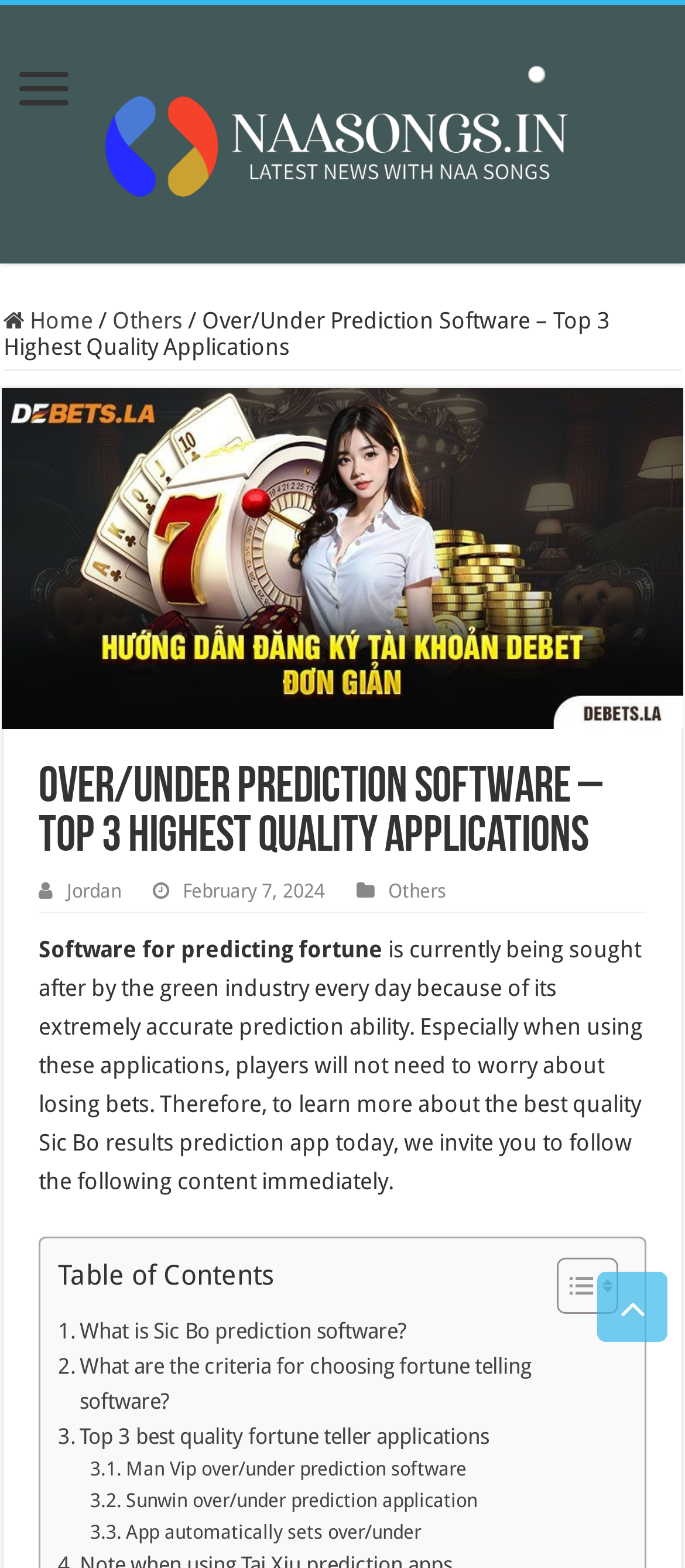Please find and give the text of the main heading on the webpage.

Over/Under Prediction Software – Top 3 Highest Quality Applications